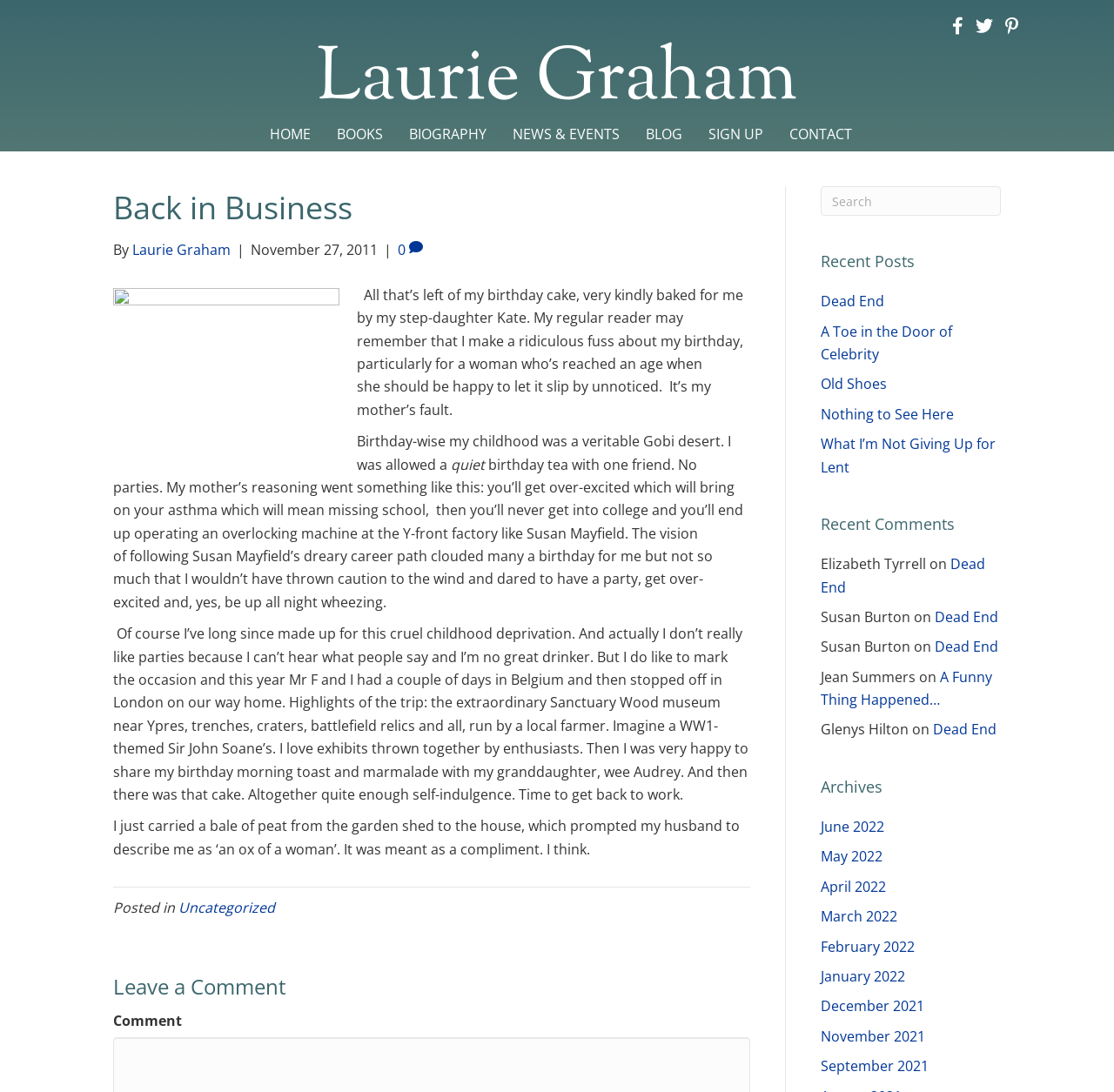Please determine the bounding box coordinates of the element's region to click for the following instruction: "Read the 'Recent Posts'".

[0.736, 0.229, 0.898, 0.438]